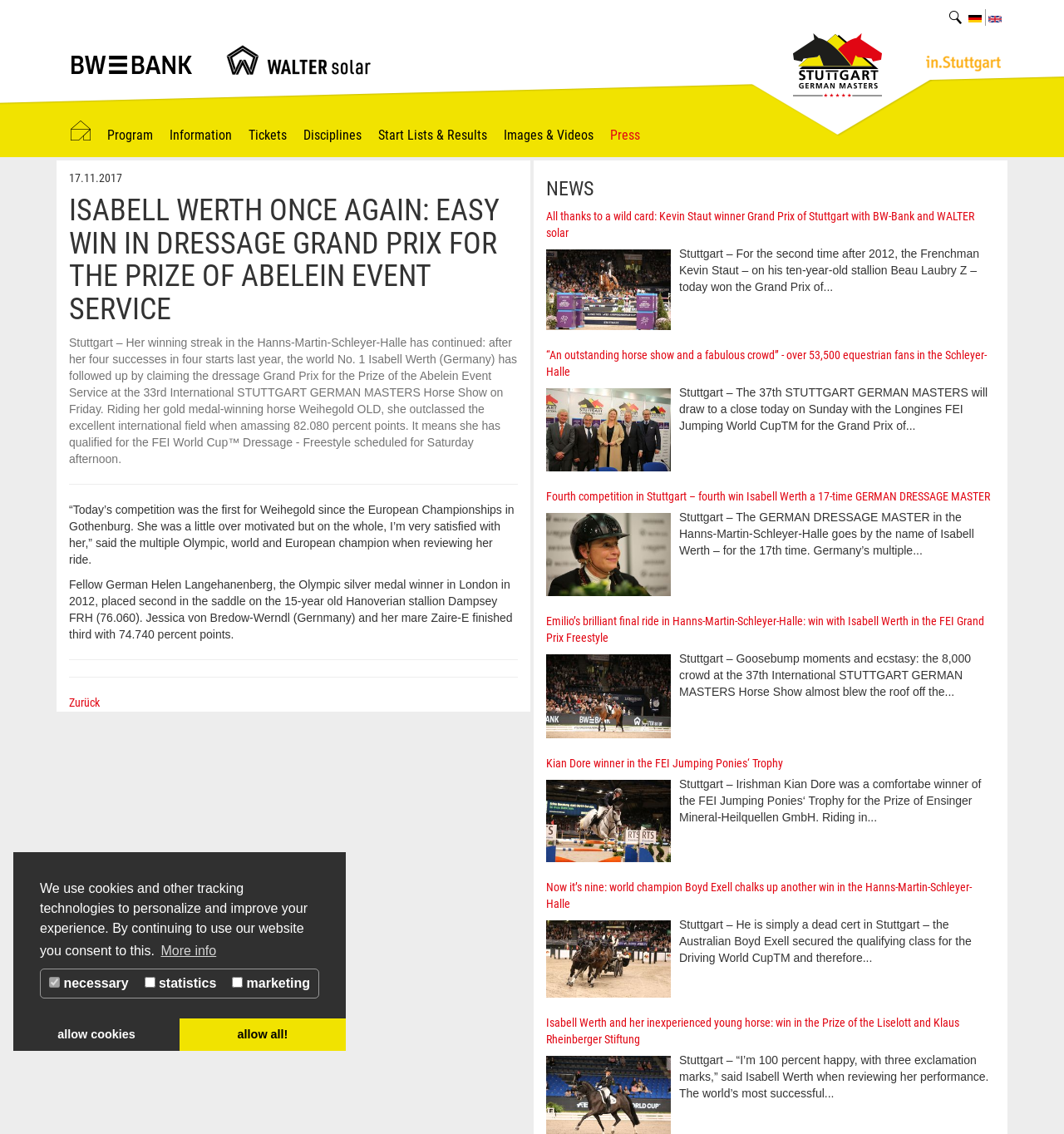Utilize the information from the image to answer the question in detail:
Who won the dressage Grand Prix for the Prize of the Abelein Event Service?

I found the answer by reading the article on the webpage, which states that 'the world No. 1 Isabell Werth (Germany) has followed up by claiming the dressage Grand Prix for the Prize of the Abelein Event Service at the 33rd International STUTTGART GERMAN MASTERS Horse Show on Friday.' This indicates that Isabell Werth won the dressage Grand Prix for the Prize of the Abelein Event Service.